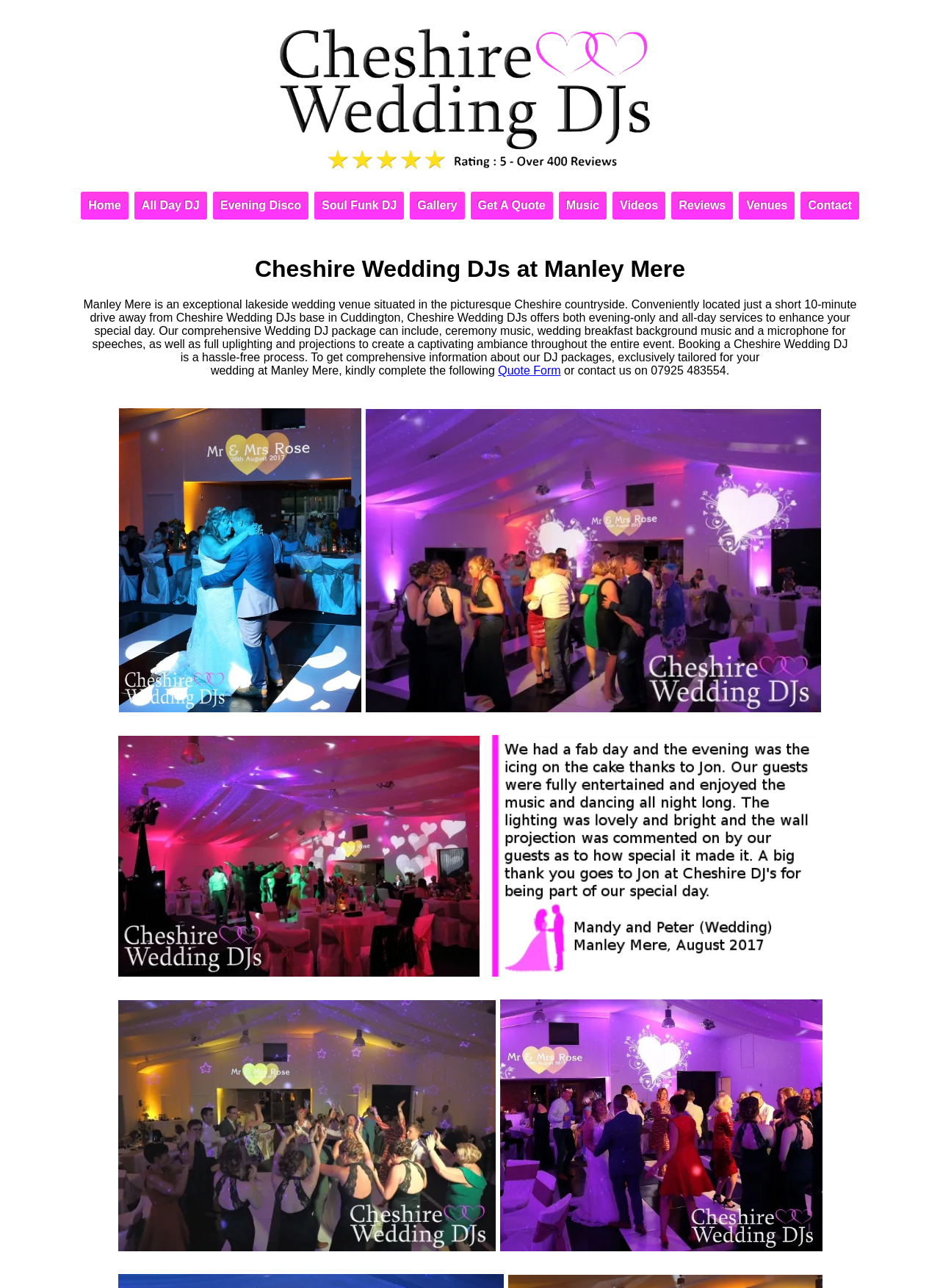Provide the bounding box coordinates of the UI element this sentence describes: "Evening Disco".

[0.226, 0.149, 0.328, 0.17]